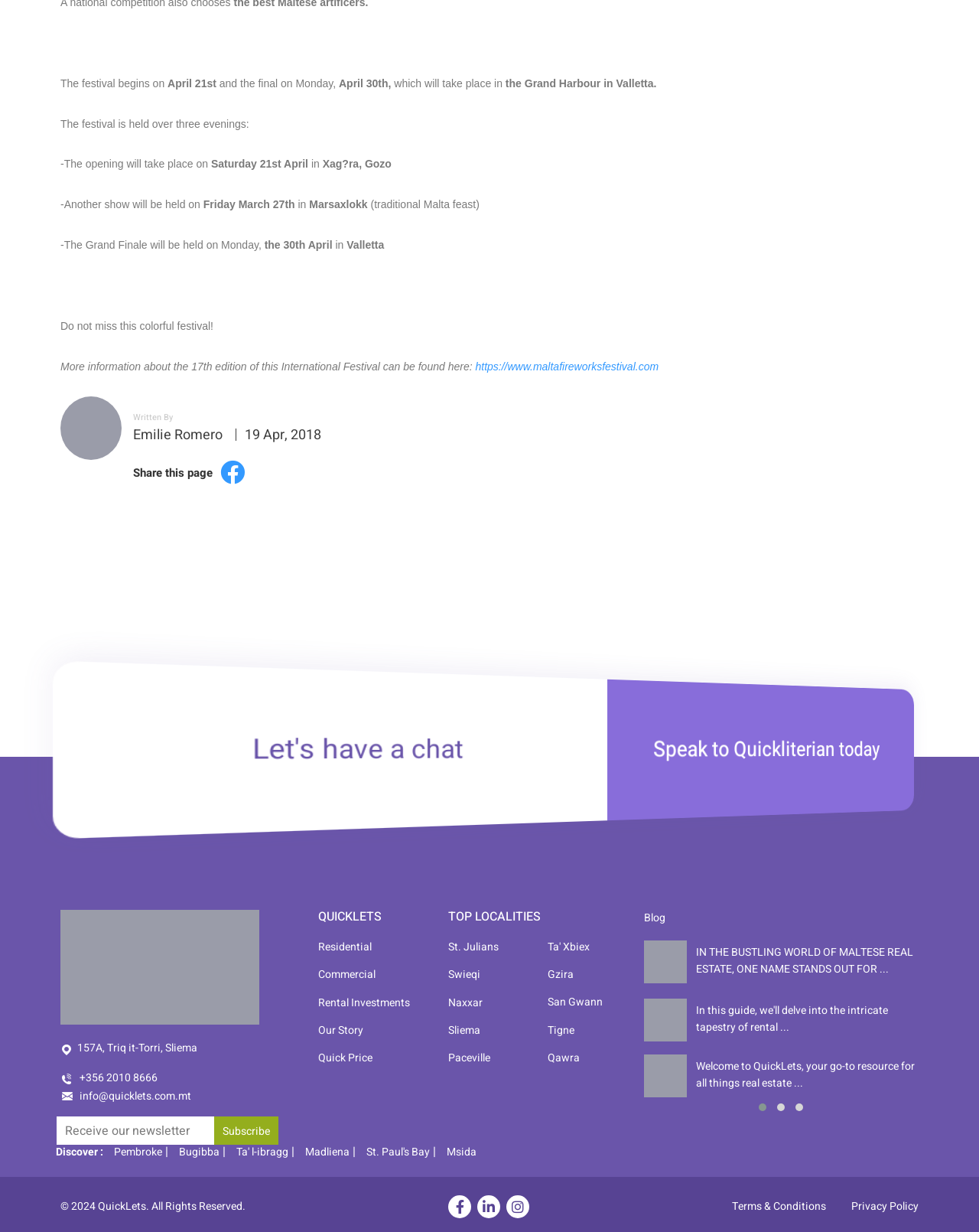Where is the Grand Finale held?
Using the image as a reference, answer the question with a short word or phrase.

Valletta